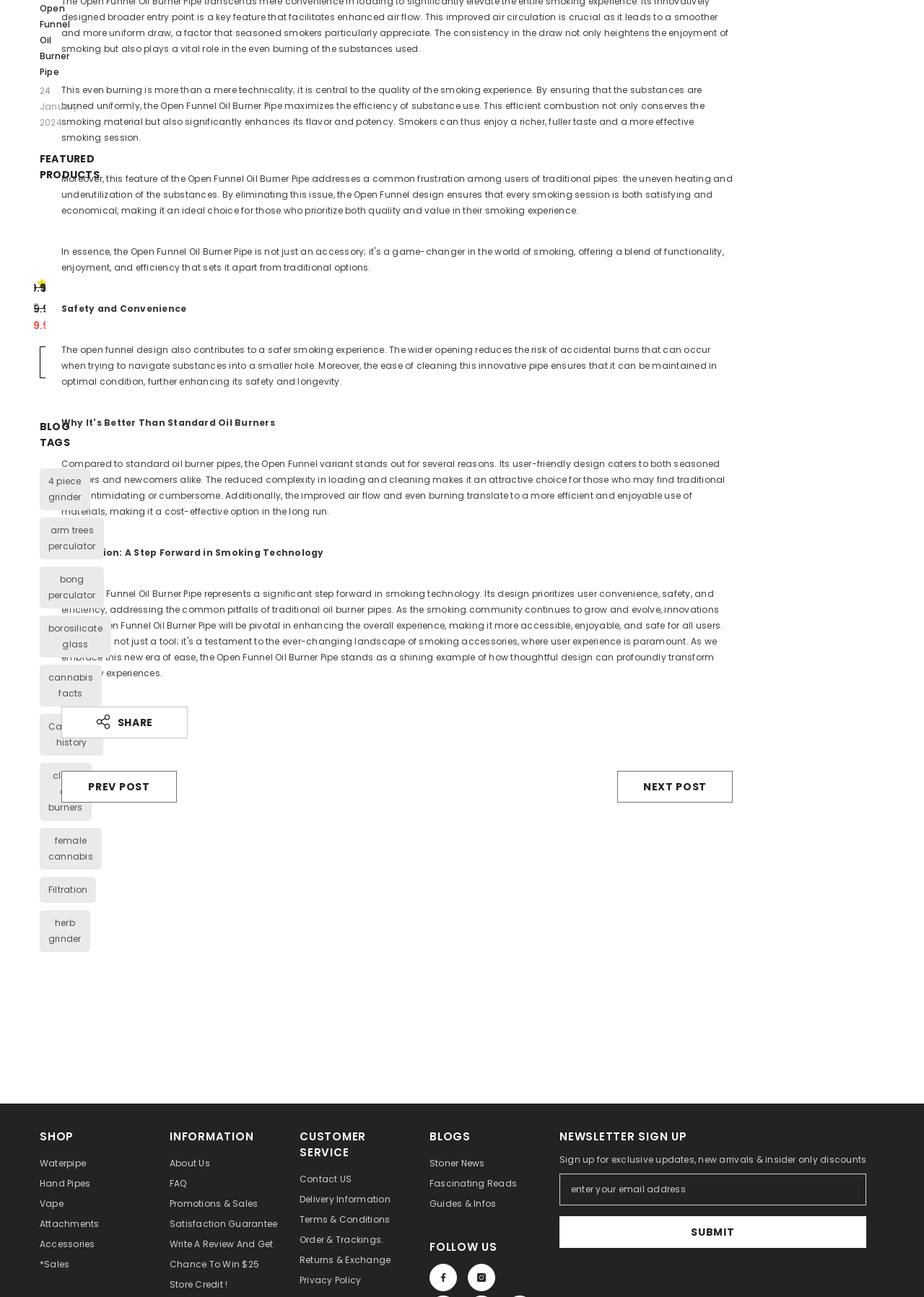Given the description Next Post, predict the bounding box coordinates of the UI element. Ensure the coordinates are in the format (top-left x, top-left y, bottom-right x, bottom-right y) and all values are between 0 and 1.

[0.832, 0.594, 0.957, 0.619]